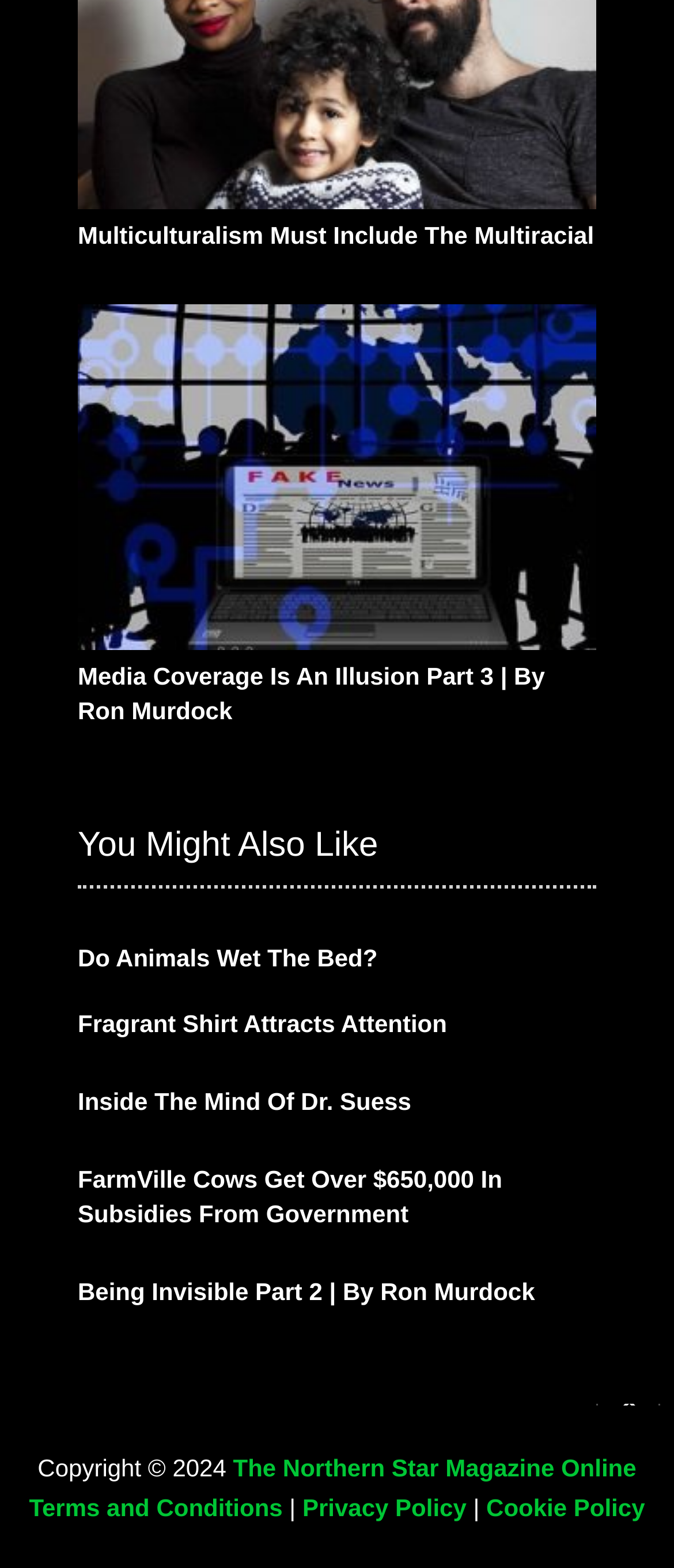Locate the bounding box coordinates of the segment that needs to be clicked to meet this instruction: "Read the article 'Do Animals Wet The Bed?'".

[0.115, 0.602, 0.56, 0.619]